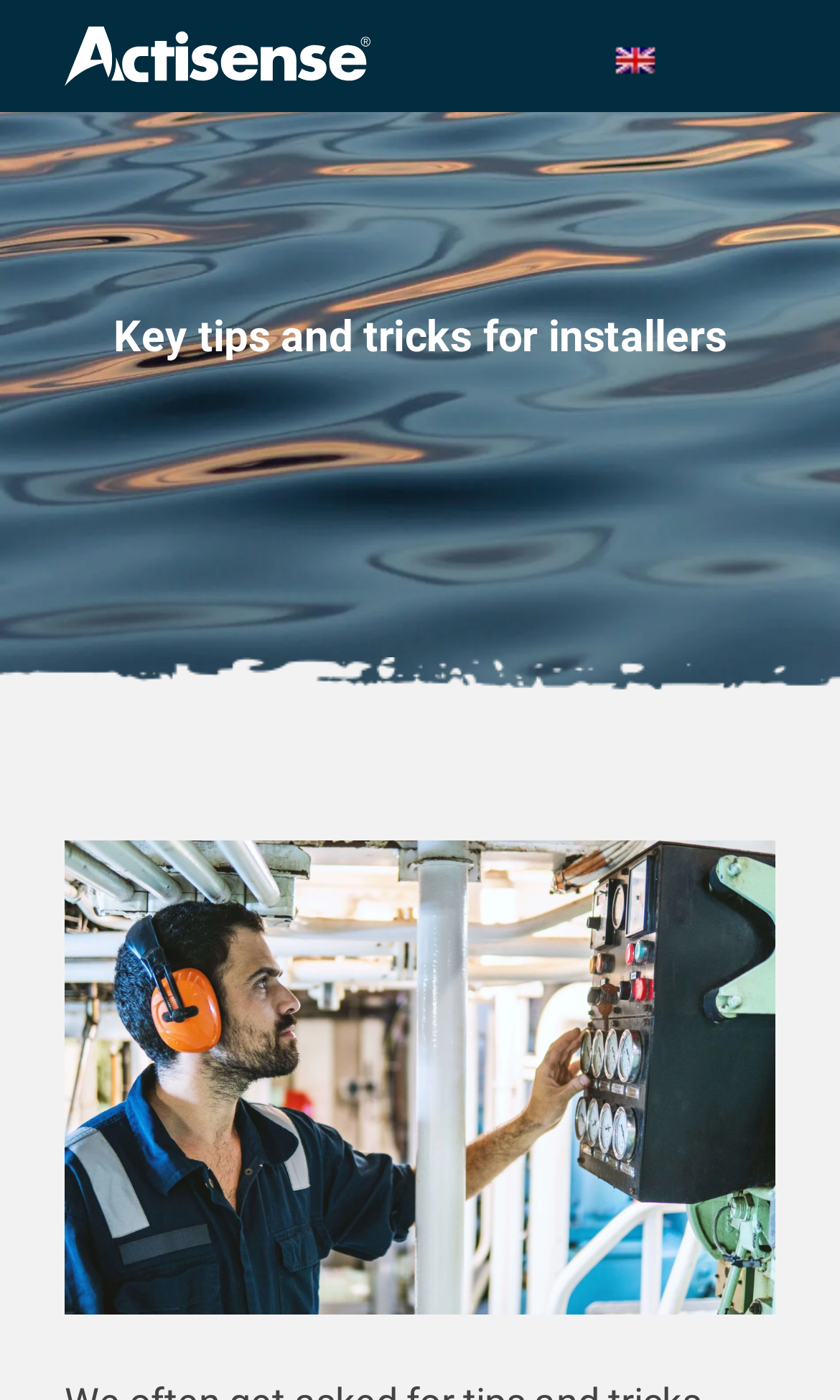Answer the question with a brief word or phrase:
What is the occupation of the person in the image?

Marine engineer officer